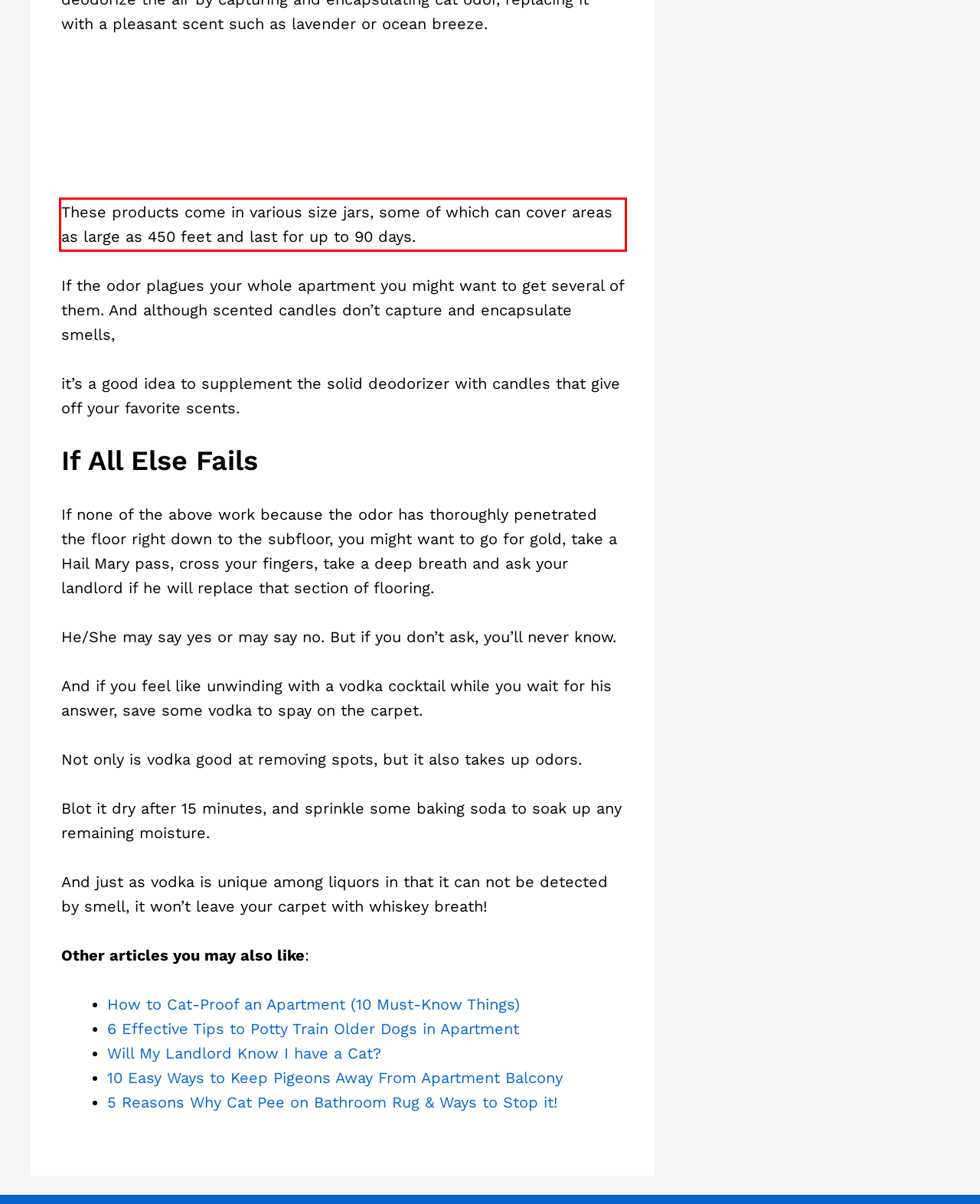Given the screenshot of a webpage, identify the red rectangle bounding box and recognize the text content inside it, generating the extracted text.

These products come in various size jars, some of which can cover areas as large as 450 feet and last for up to 90 days.